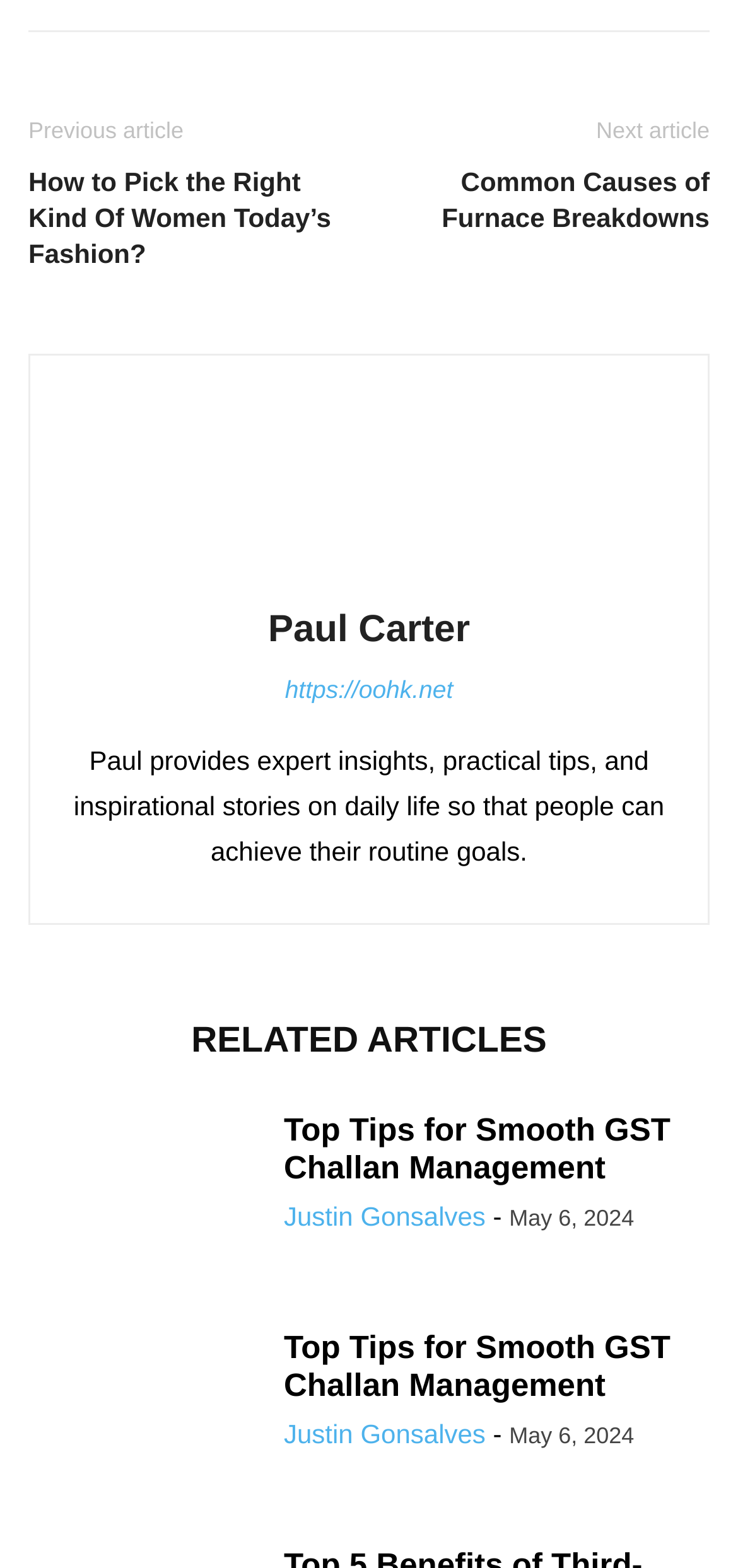Please determine the bounding box coordinates of the element's region to click for the following instruction: "Check the article posted by Justin Gonsalves".

[0.385, 0.767, 0.658, 0.786]